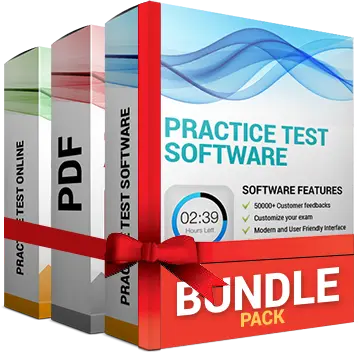Explain the contents of the image with as much detail as possible.

The image showcases a vibrant and eye-catching package labeled "BUNDLE PACK," which includes three distinct products designed for exam preparation. The front cover prominently features the title "PRACTICE TEST SOFTWARE," emphasizing its primary utility. Additionally, the design highlights associated features, including "Software Features" and "Customize your exam." A timer displaying "02:39" adds urgency, suggesting a limited-time offer. The individual boxes, colored in green, blue, and orange, are tied together with a red ribbon, conveying a sense of value and a special promotion for comprehensive exam preparation solutions.